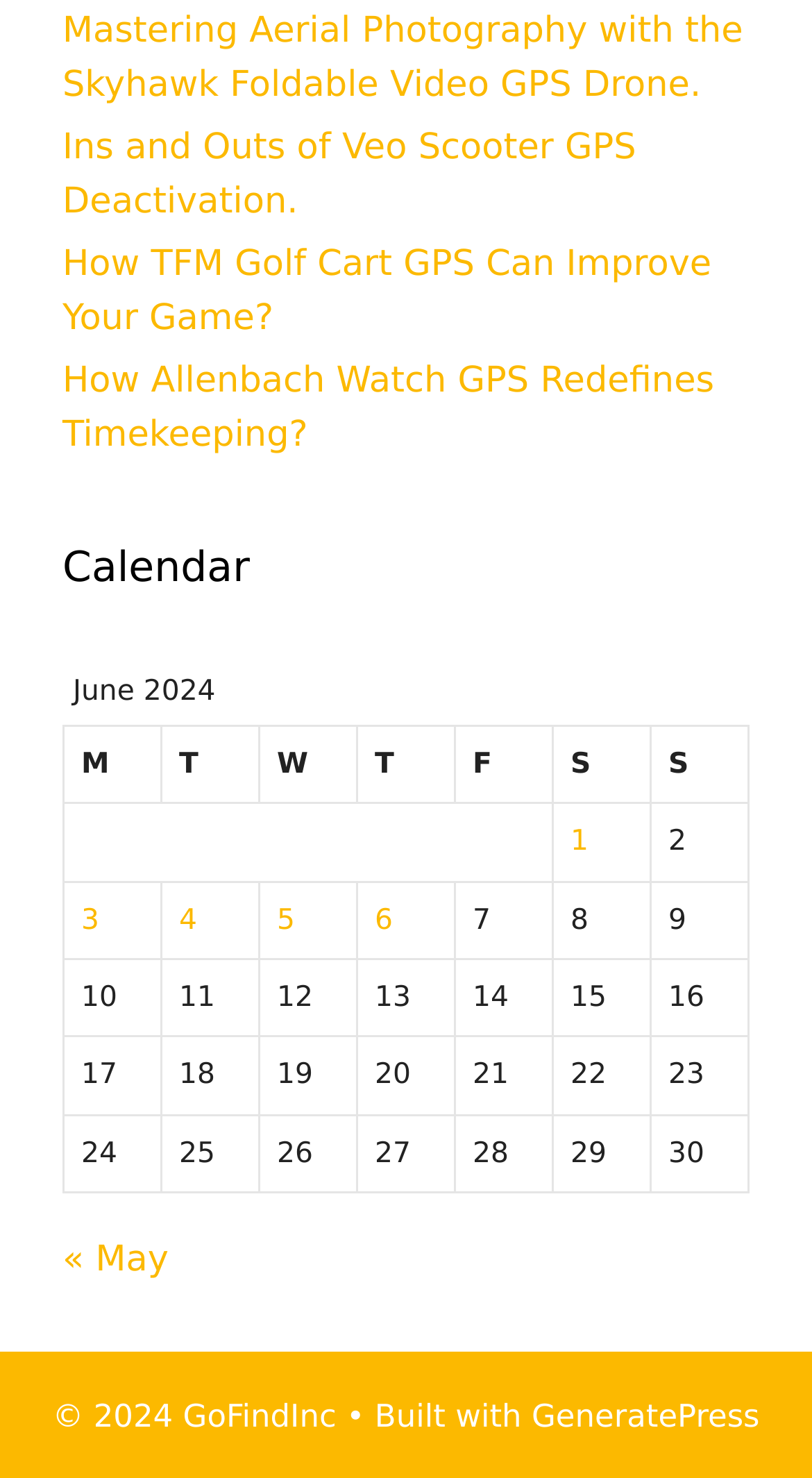From the webpage screenshot, predict the bounding box of the UI element that matches this description: "« May".

[0.077, 0.839, 0.208, 0.867]